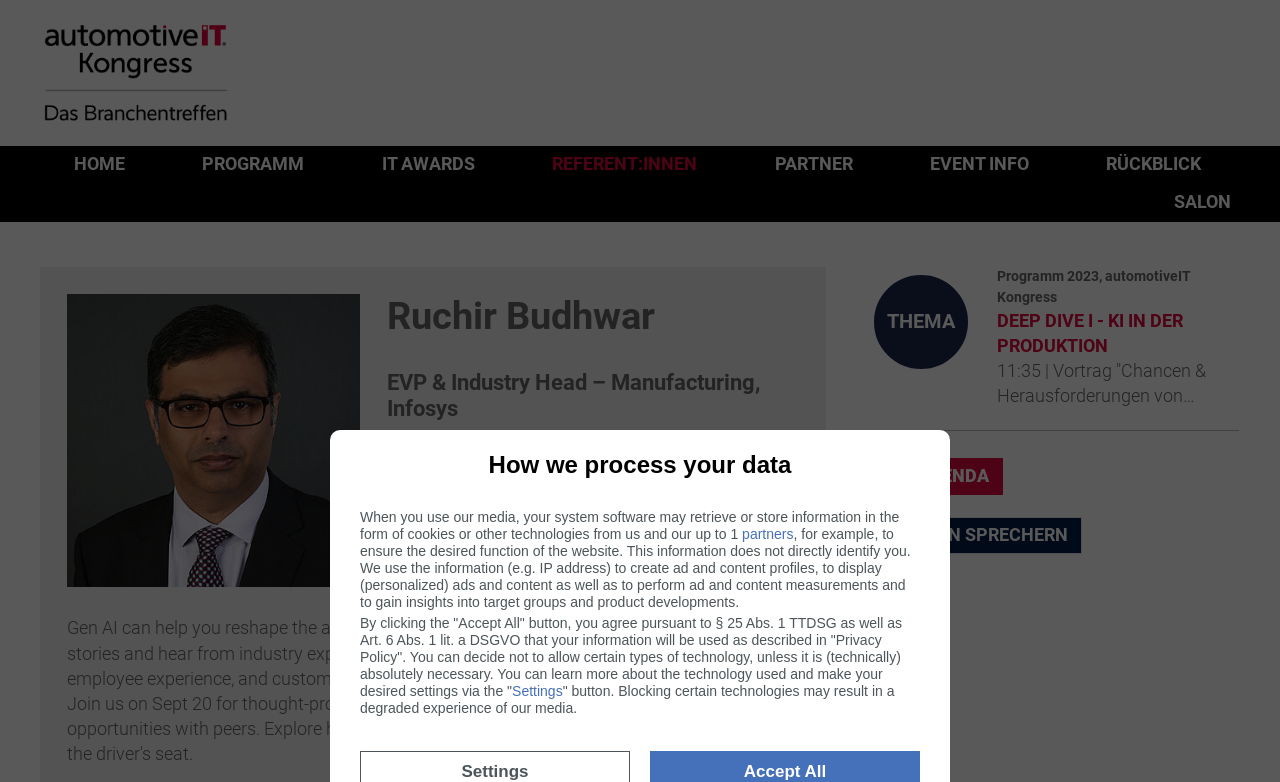Provide your answer in one word or a succinct phrase for the question: 
What is the name of the speaker?

Ruchir Budhwar